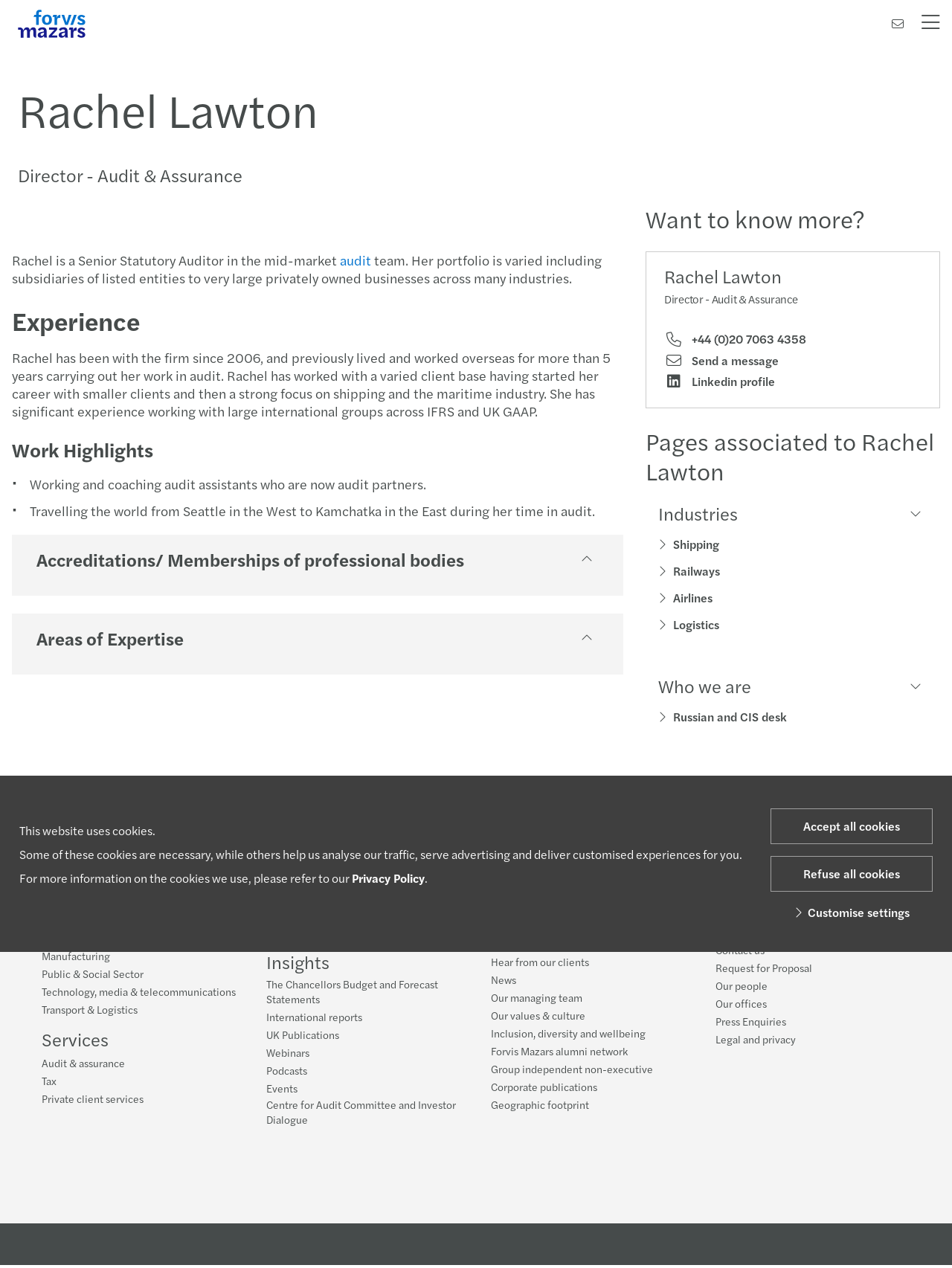Determine the bounding box coordinates for the UI element with the following description: "Contact us". The coordinates should be four float numbers between 0 and 1, represented as [left, top, right, bottom].

[0.752, 0.72, 0.842, 0.74]